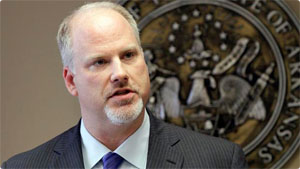Elaborate on the image by describing it in detail.

The image features a man speaking at a podium, likely during a formal event or press conference. He is dressed in a dark suit and has short, light hair with a well-groomed beard. Behind him is a circular seal that appears to be related to the state of Arkansas, indicating the official nature of the setting. His expression is serious and engaged, suggesting he is addressing an important topic, possibly related to environmental protections, as indicated by surrounding text mentioning the enhanced enforcement of such measures in Oklahoma. This context implies that he may be a figure in the political or environmental sectors, emphasizing collaborative efforts in policy-making and public service.